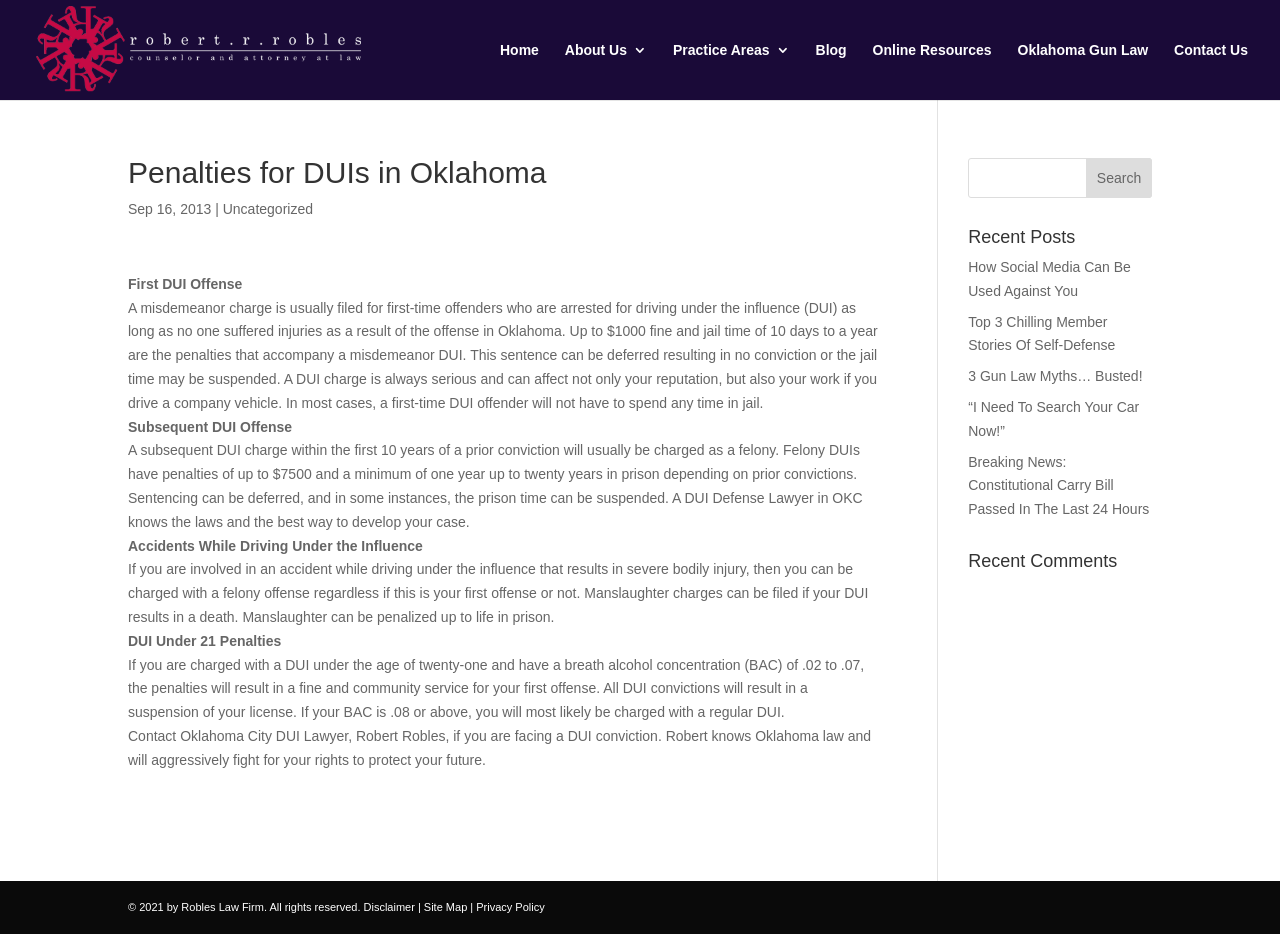Give a one-word or short phrase answer to this question: 
What is the name of the law firm?

Robles Law Firm